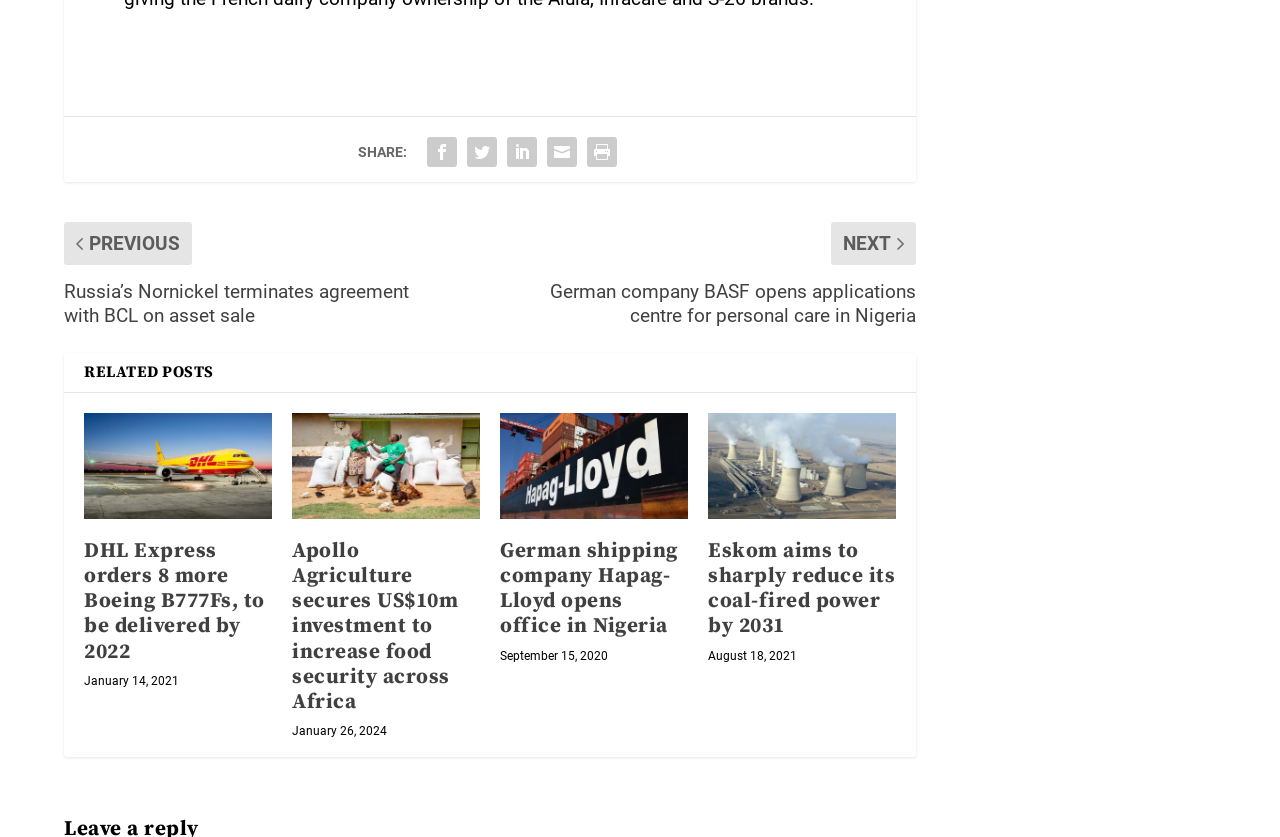Identify the bounding box coordinates of the clickable section necessary to follow the following instruction: "Leave a reply". The coordinates should be presented as four float numbers from 0 to 1, i.e., [left, top, right, bottom].

[0.05, 0.94, 0.716, 0.982]